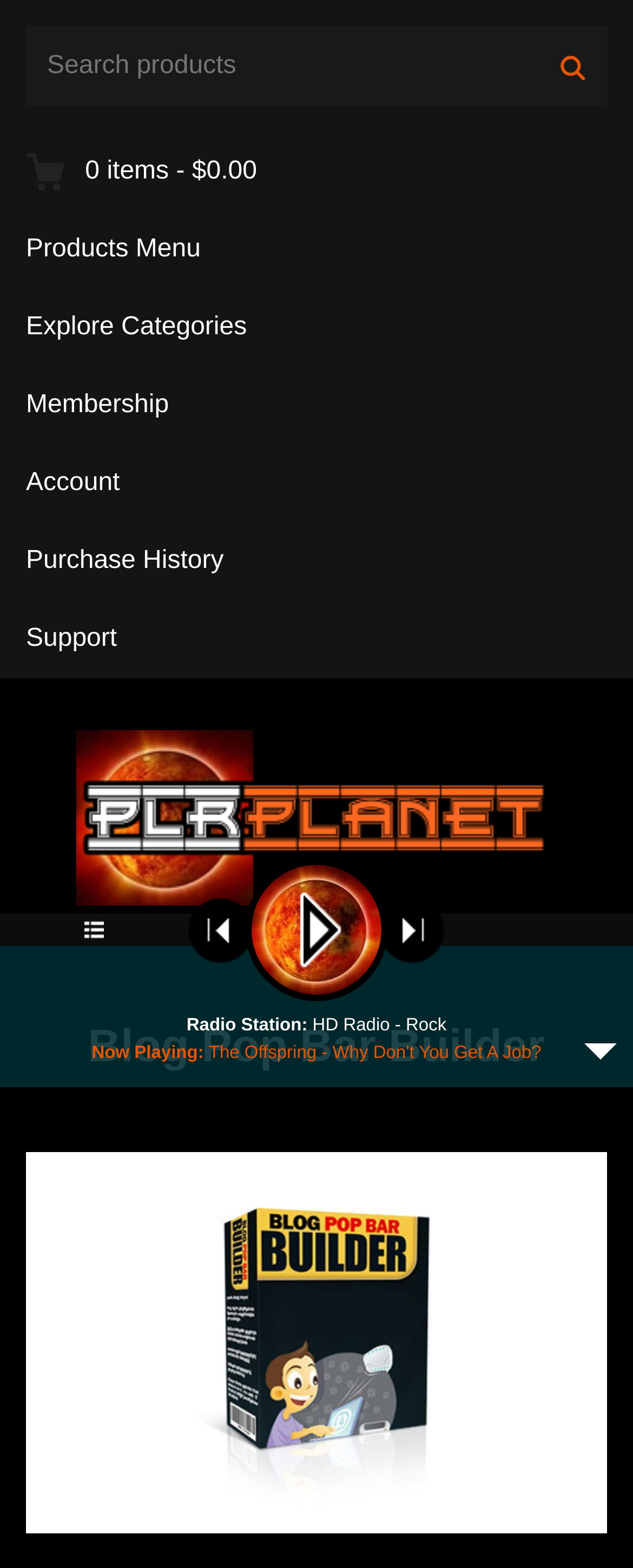Could you indicate the bounding box coordinates of the region to click in order to complete this instruction: "Visit PLR Planet".

[0.121, 0.466, 0.879, 0.578]